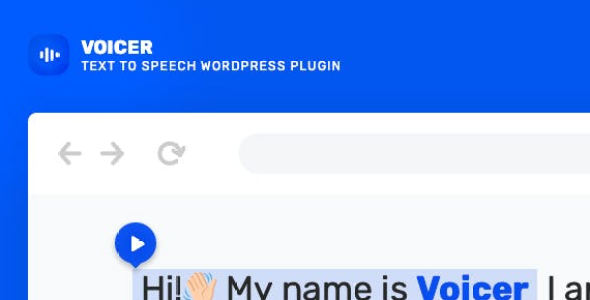Respond to the following question with a brief word or phrase:
What is the purpose of the sample text?

to demonstrate the plugin's functionality